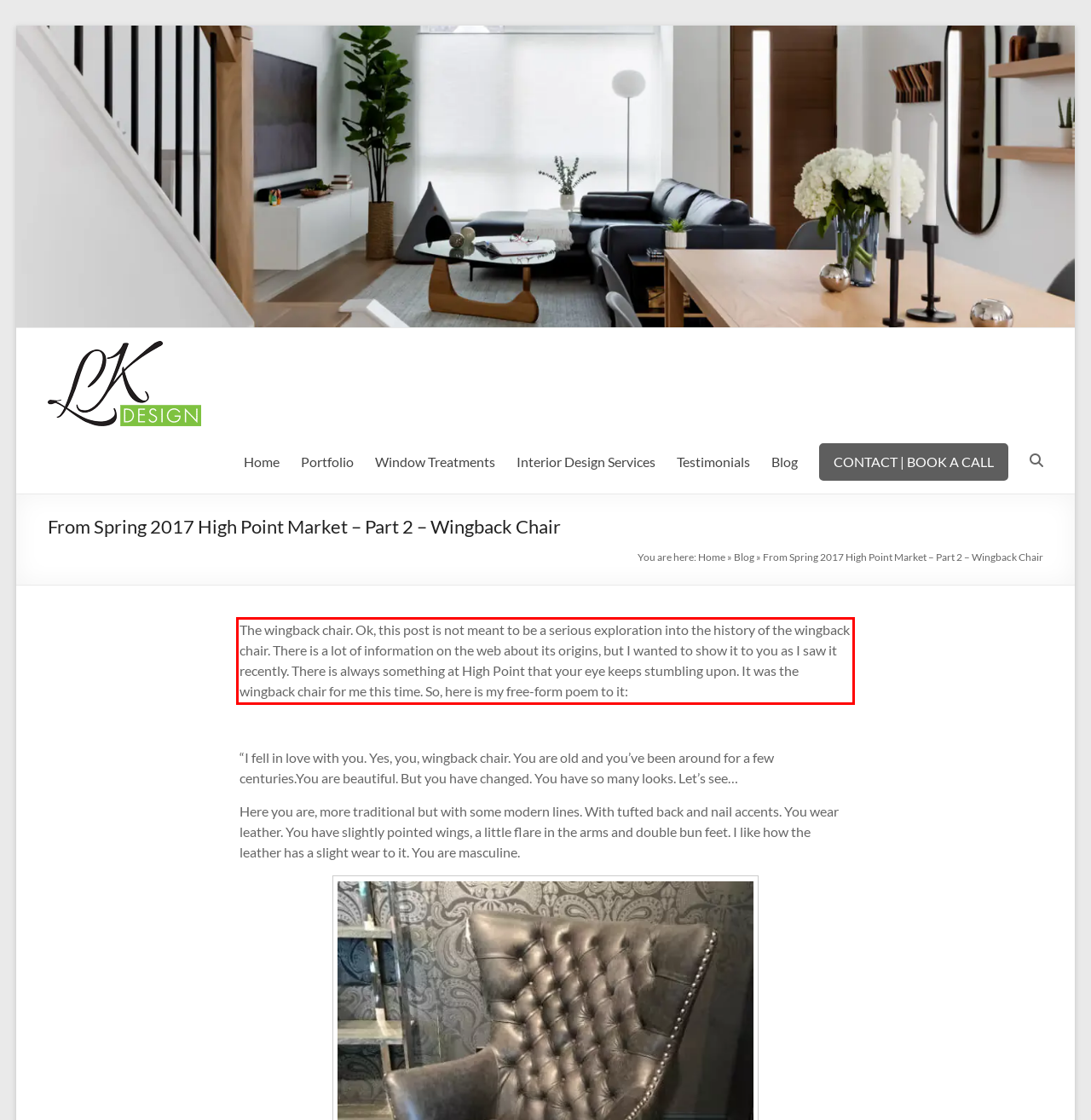Analyze the screenshot of a webpage where a red rectangle is bounding a UI element. Extract and generate the text content within this red bounding box.

The wingback chair. Ok, this post is not meant to be a serious exploration into the history of the wingback chair. There is a lot of information on the web about its origins, but I wanted to show it to you as I saw it recently. There is always something at High Point that your eye keeps stumbling upon. It was the wingback chair for me this time. So, here is my free-form poem to it: